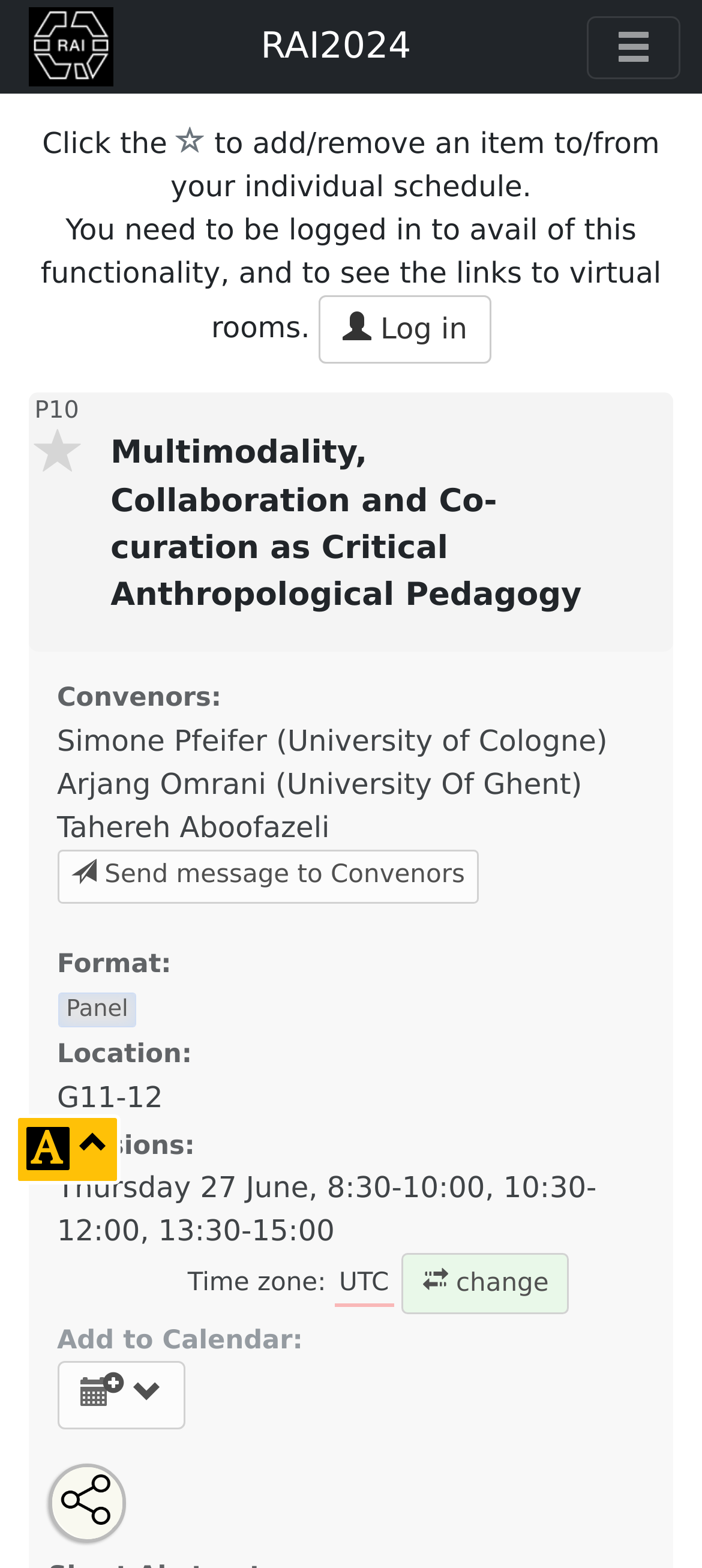What is the name of the conference?
Provide a comprehensive and detailed answer to the question.

The name of the conference can be found in the link 'RAI2024' located at the top of the webpage, which suggests that the webpage is related to the RAI2024 conference.